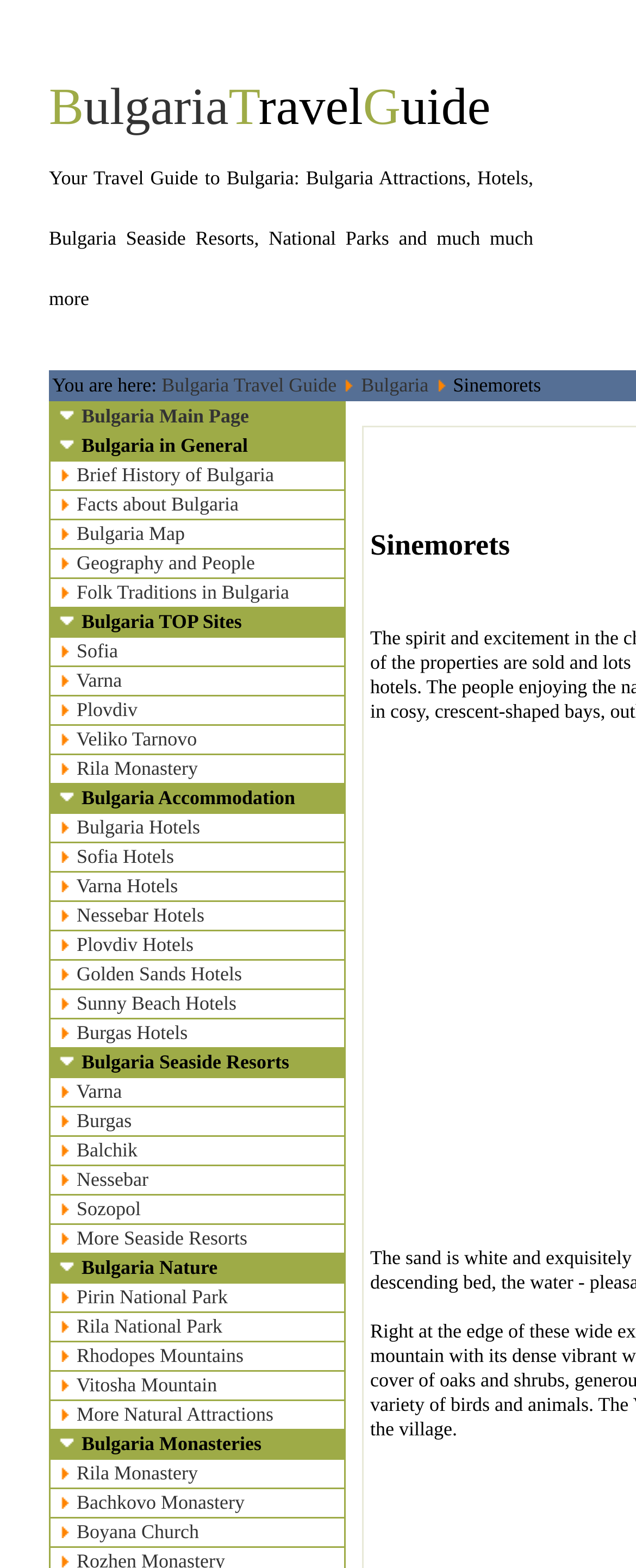Reply to the question with a single word or phrase:
How many rows are in the grid?

14